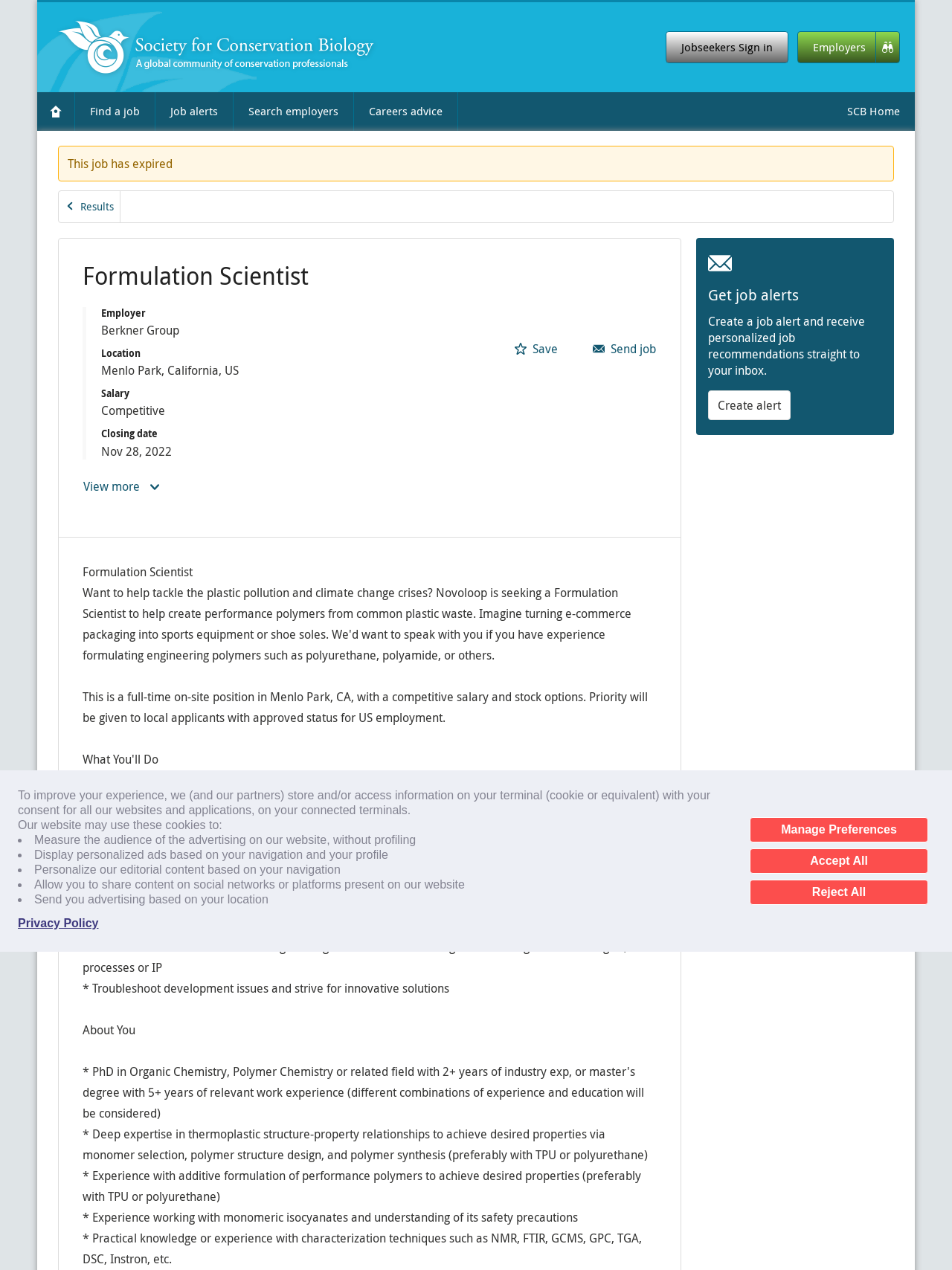Ascertain the bounding box coordinates for the UI element detailed here: "Accept All". The coordinates should be provided as [left, top, right, bottom] with each value being a float between 0 and 1.

[0.788, 0.668, 0.975, 0.688]